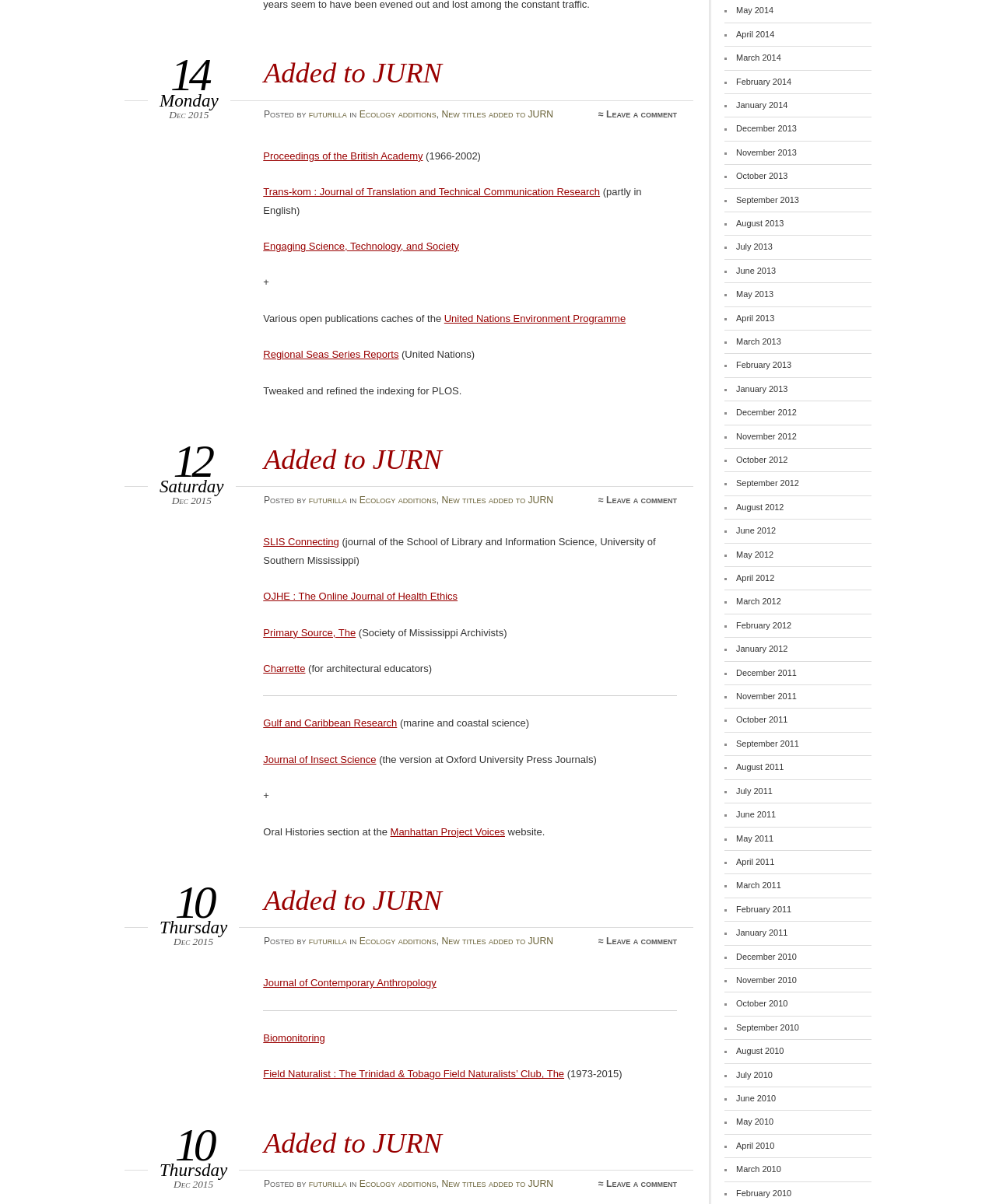Extract the bounding box coordinates for the HTML element that matches this description: "Shopkins". The coordinates should be four float numbers between 0 and 1, i.e., [left, top, right, bottom].

None